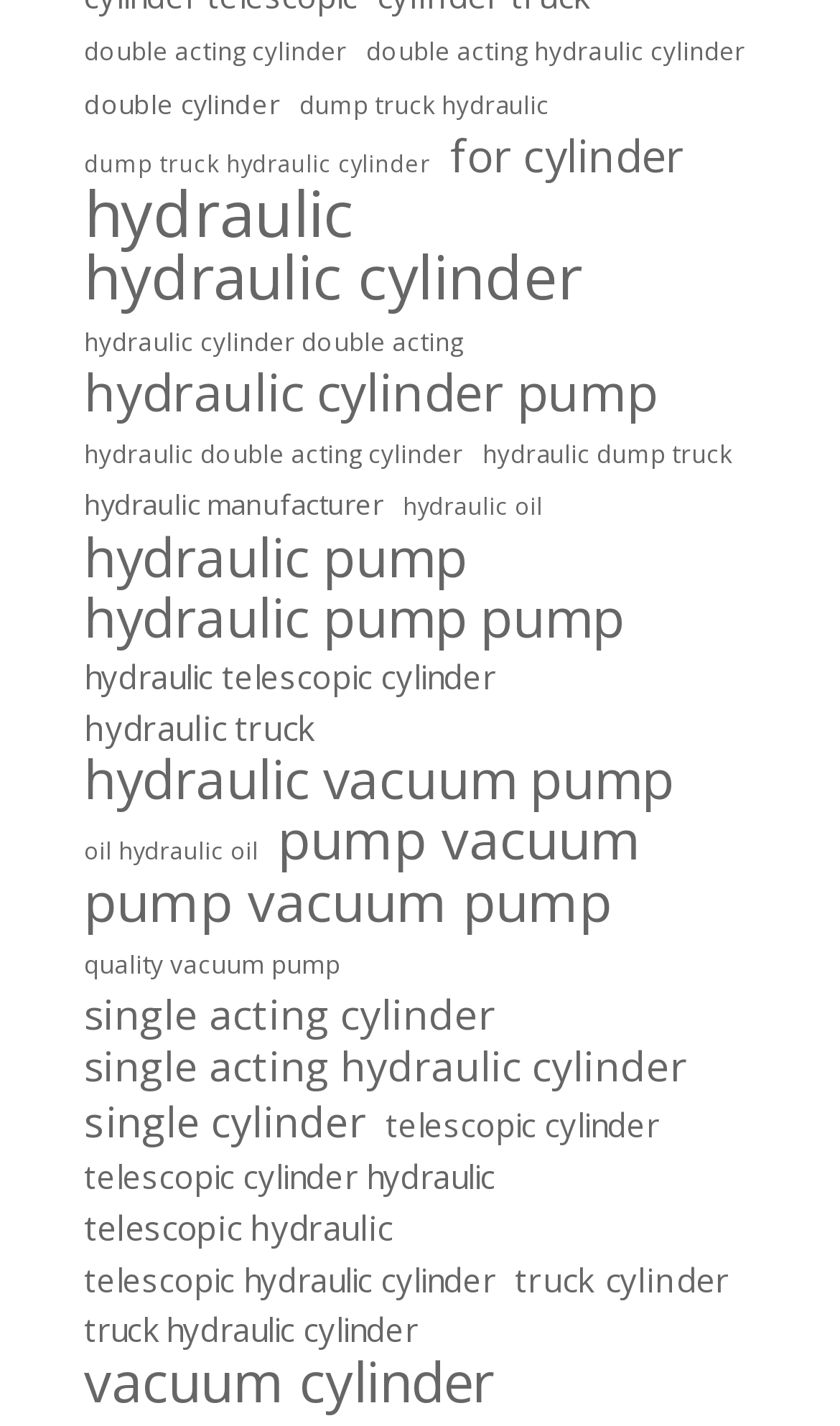Give a succinct answer to this question in a single word or phrase: 
What is the category with the most items listed?

Hydraulic